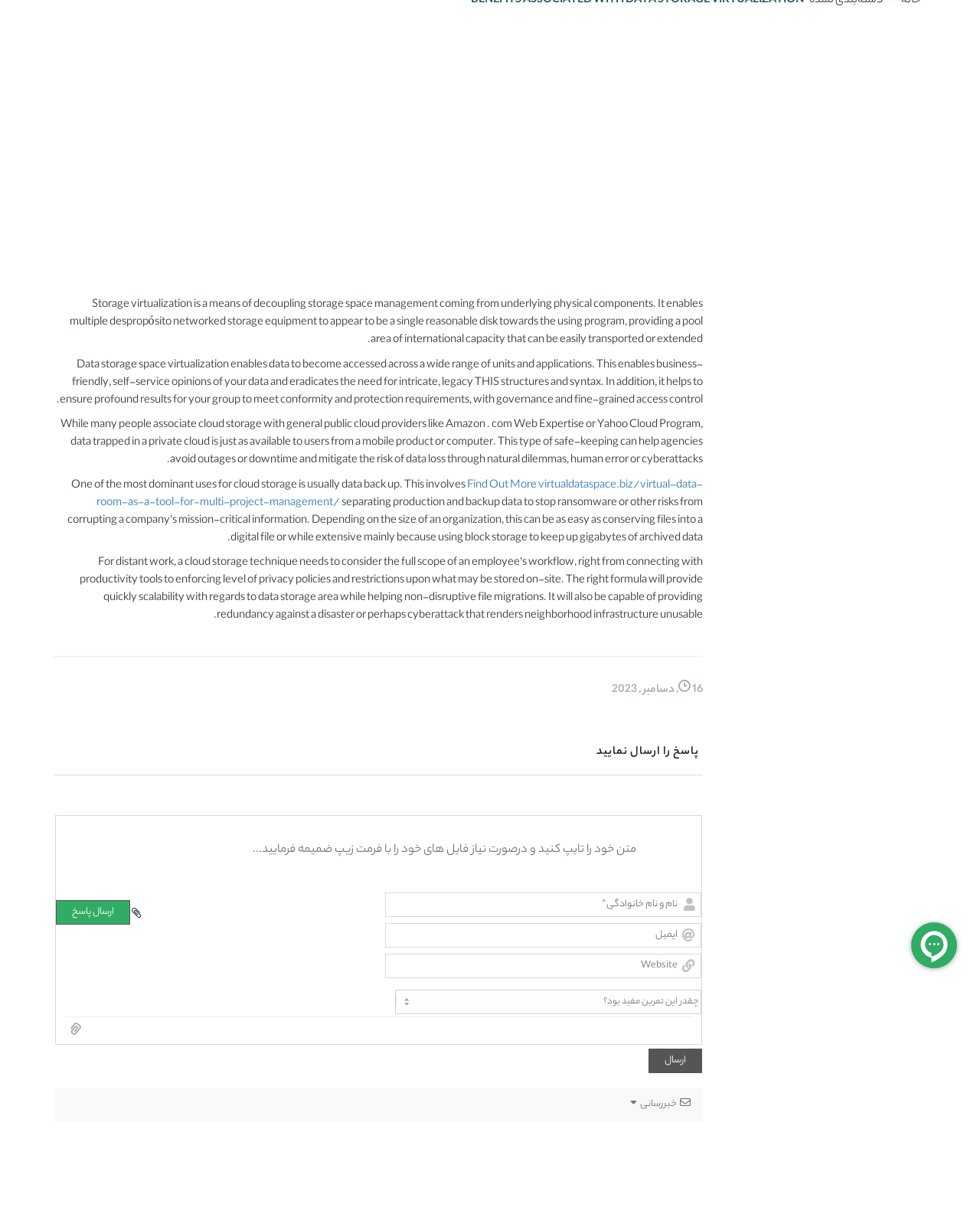Find the bounding box coordinates of the element to click in order to complete this instruction: "Click the 'ارسال پاسخ' button". The bounding box coordinates must be four float numbers between 0 and 1, denoted as [left, top, right, bottom].

[0.057, 0.74, 0.133, 0.76]